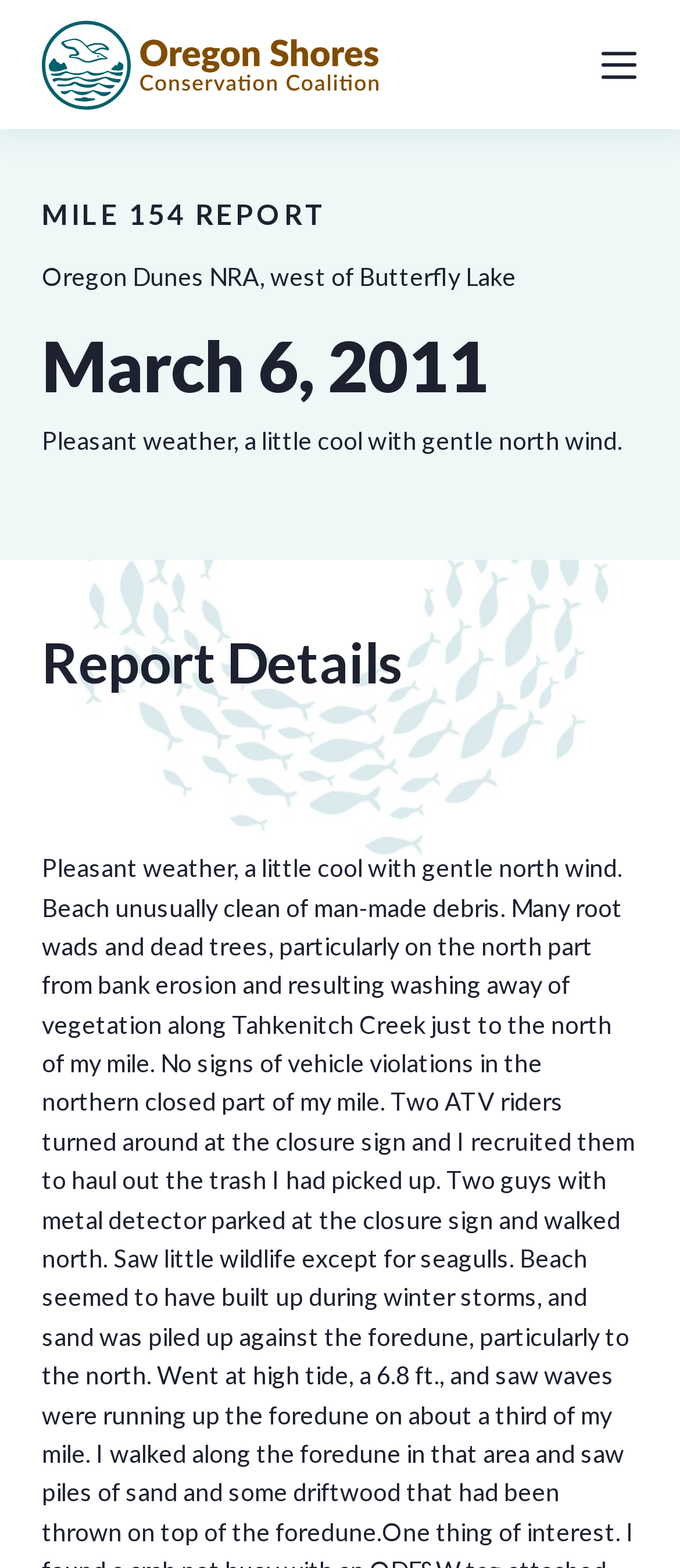What is the weather condition of the report?
Please provide a comprehensive answer based on the visual information in the image.

I found the weather condition of the report by looking at the static text 'Pleasant weather, a little cool with gentle north wind.' which is located below the date of the report.